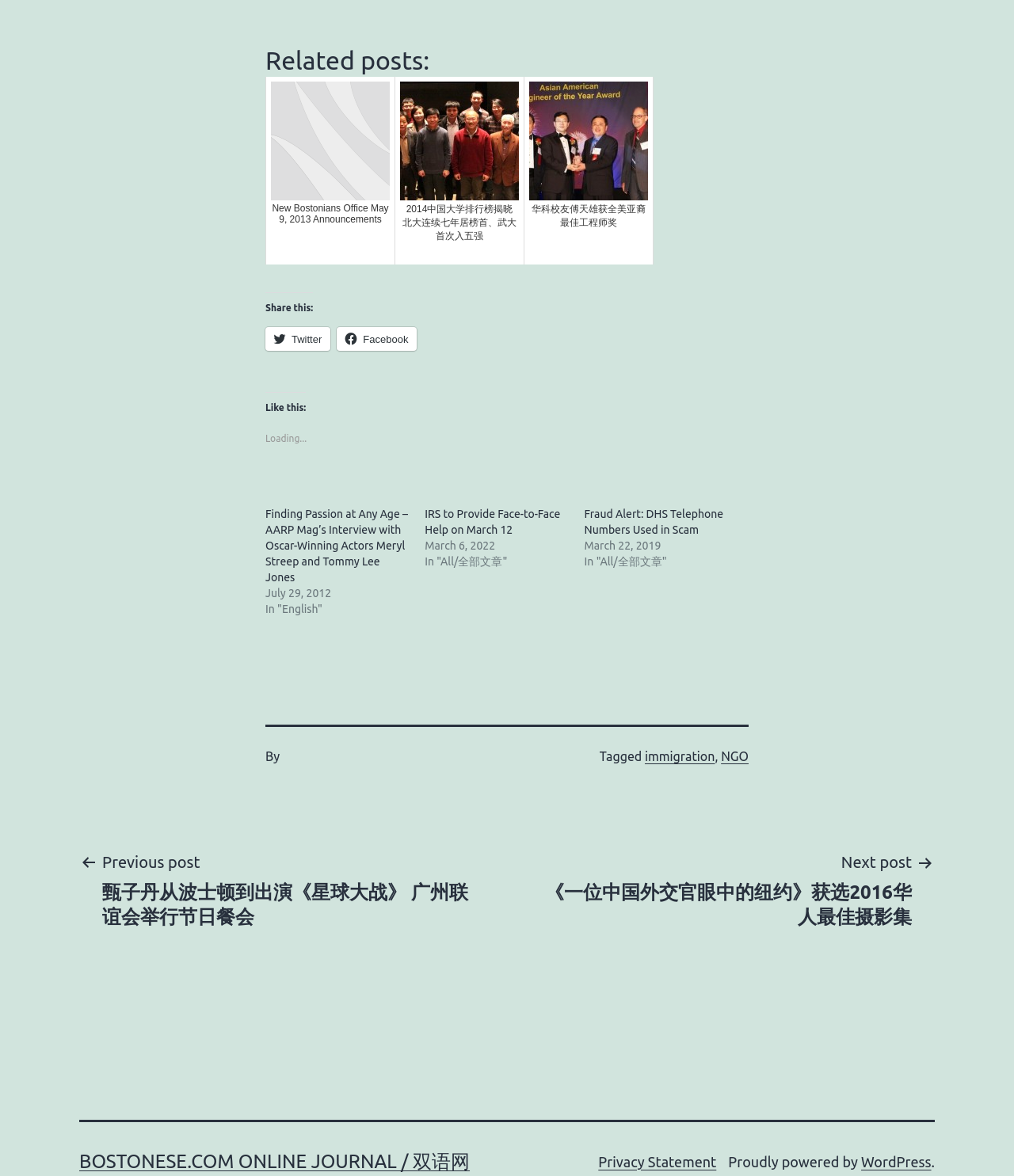What is the date of the post 'IRS to Provide Face-to-Face Help on March 12'?
Provide a detailed answer to the question using information from the image.

I found the post 'IRS to Provide Face-to-Face Help on March 12' and looked at the date listed above it. The date is March 6, 2022.